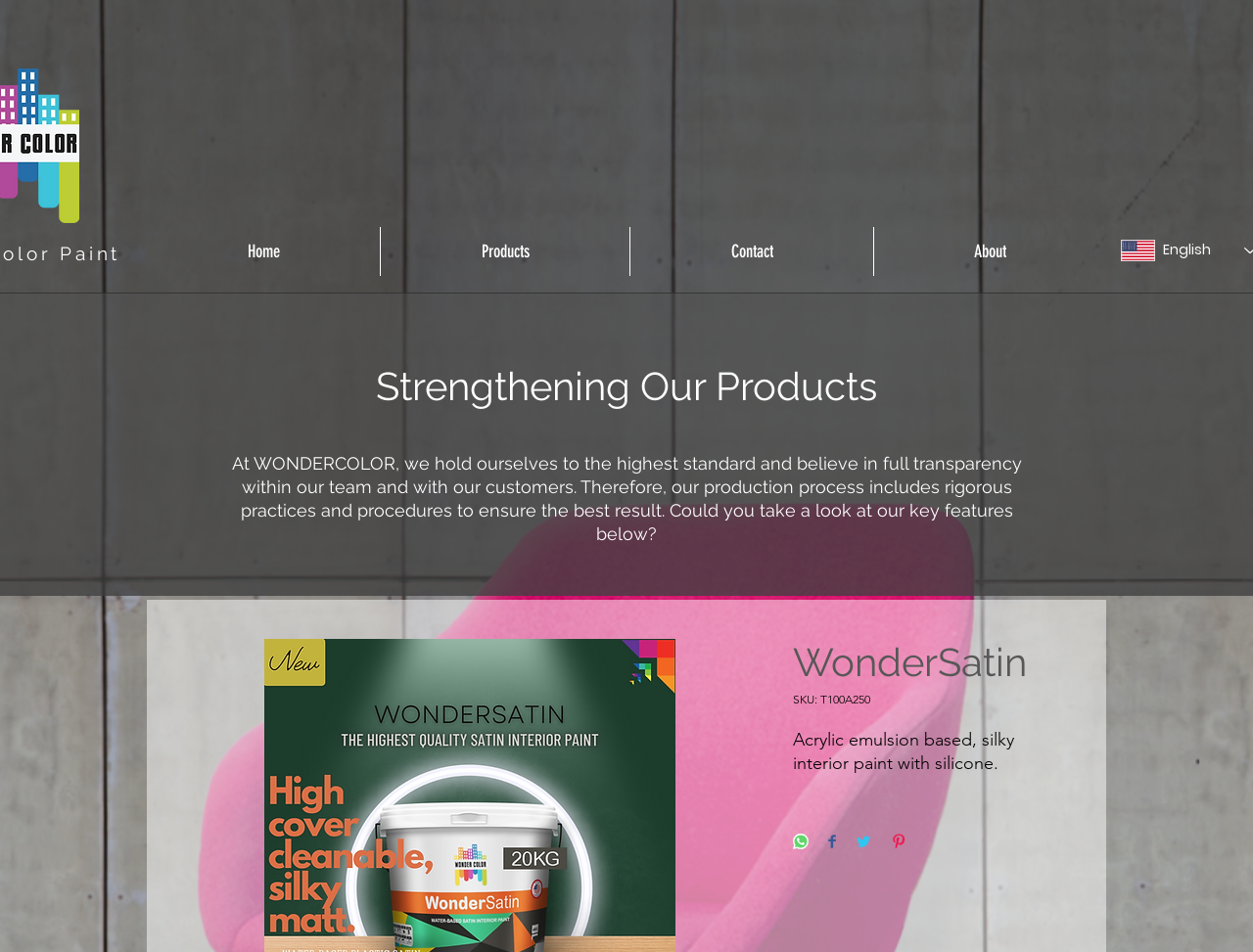Describe all the key features of the webpage in detail.

The webpage is about WonderSatin, a product from Wondercolor. At the top, there is a navigation menu with four links: Home, Products, Contact, and About. Below the navigation menu, there is a heading that reads "Strengthening Our Products". 

Underneath the heading, there is a paragraph of text that explains Wondercolor's commitment to quality and transparency. This paragraph is followed by a subheading that reads "WonderSatin". Below the subheading, there are three lines of text: the first line displays the product's SKU, the second line describes the product as "Acrylic emulsion based, silky interior paint with silicone", and the third line contains a single period. 

To the right of the product description, there are four social media sharing buttons: WhatsApp, Facebook, Twitter, and Pinterest. Each button has a corresponding icon.